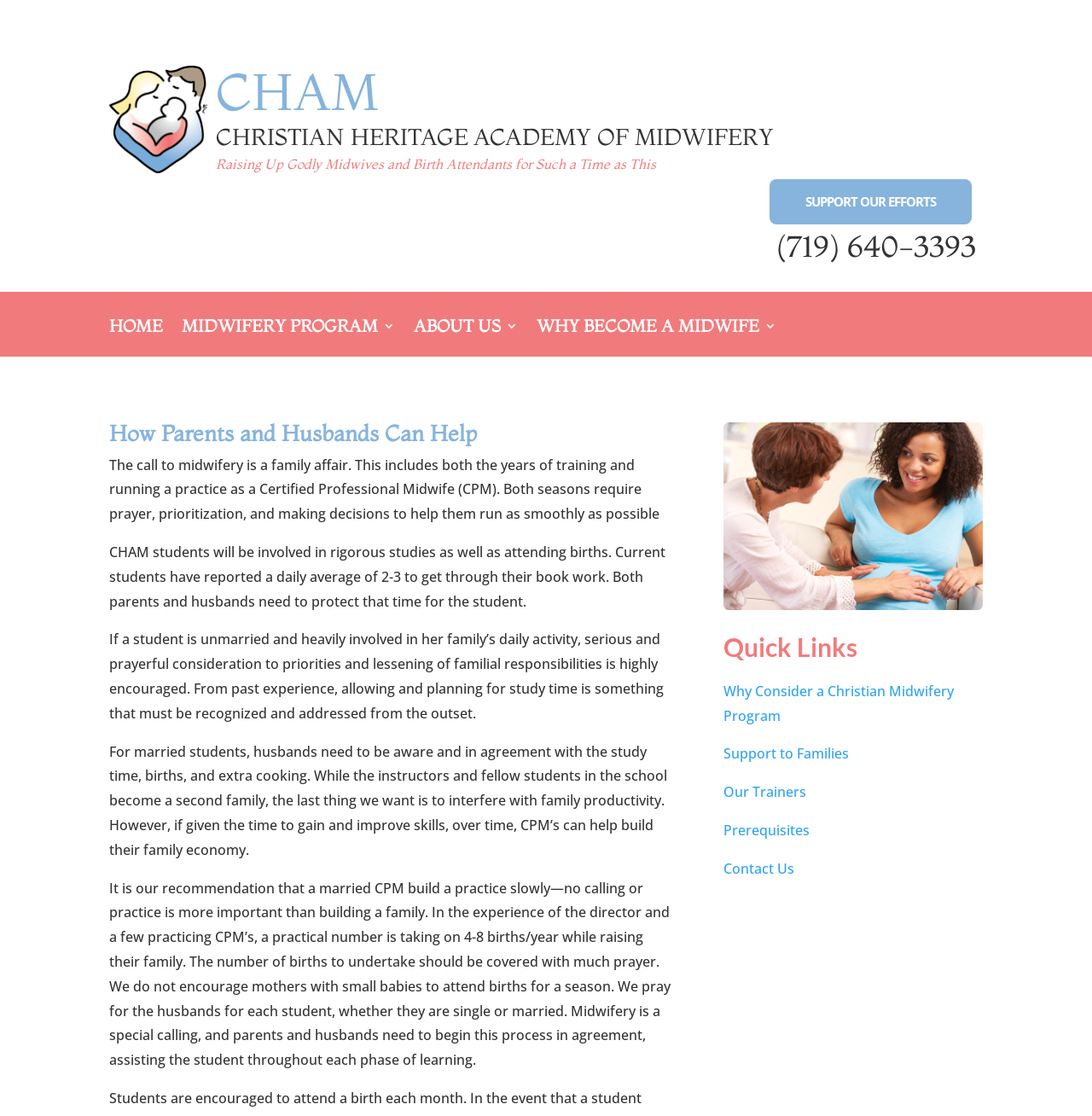Identify the bounding box coordinates of the HTML element based on this description: "Why Become a Midwife".

[0.491, 0.287, 0.711, 0.319]